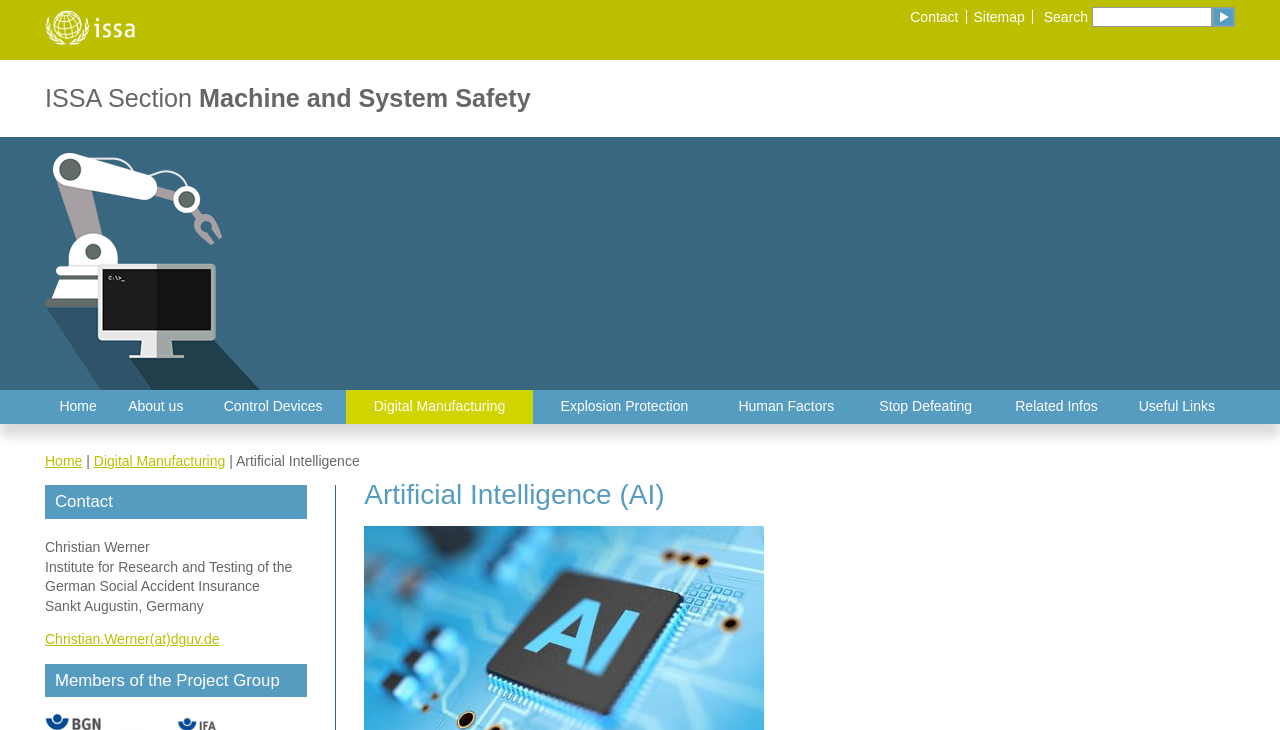What is the email address of Christian Werner?
Provide a one-word or short-phrase answer based on the image.

Christian.Werner(at)dguv.de